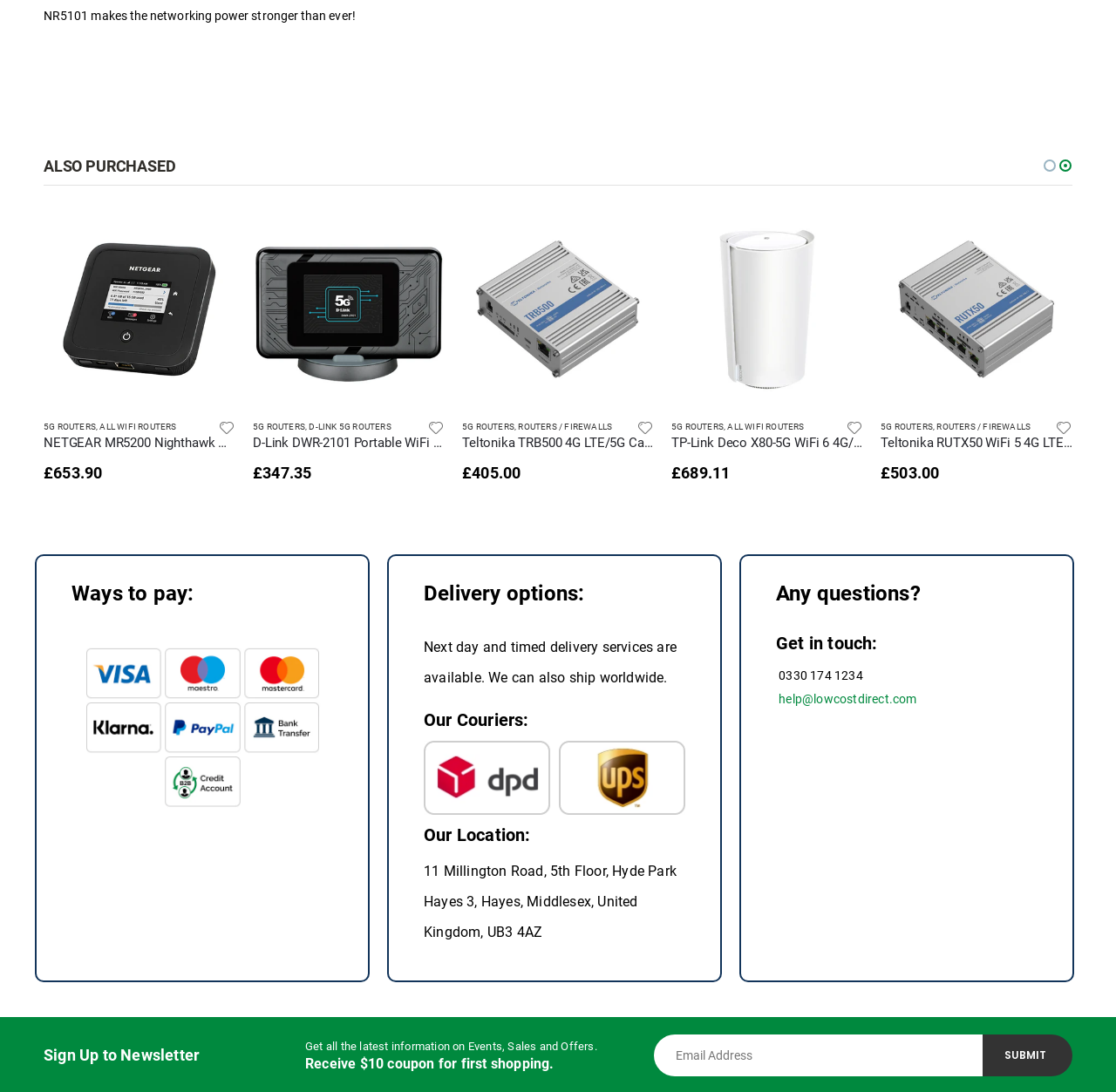Find the bounding box coordinates of the element to click in order to complete the given instruction: "Click the '5G ROUTERS' link."

[0.039, 0.386, 0.086, 0.395]